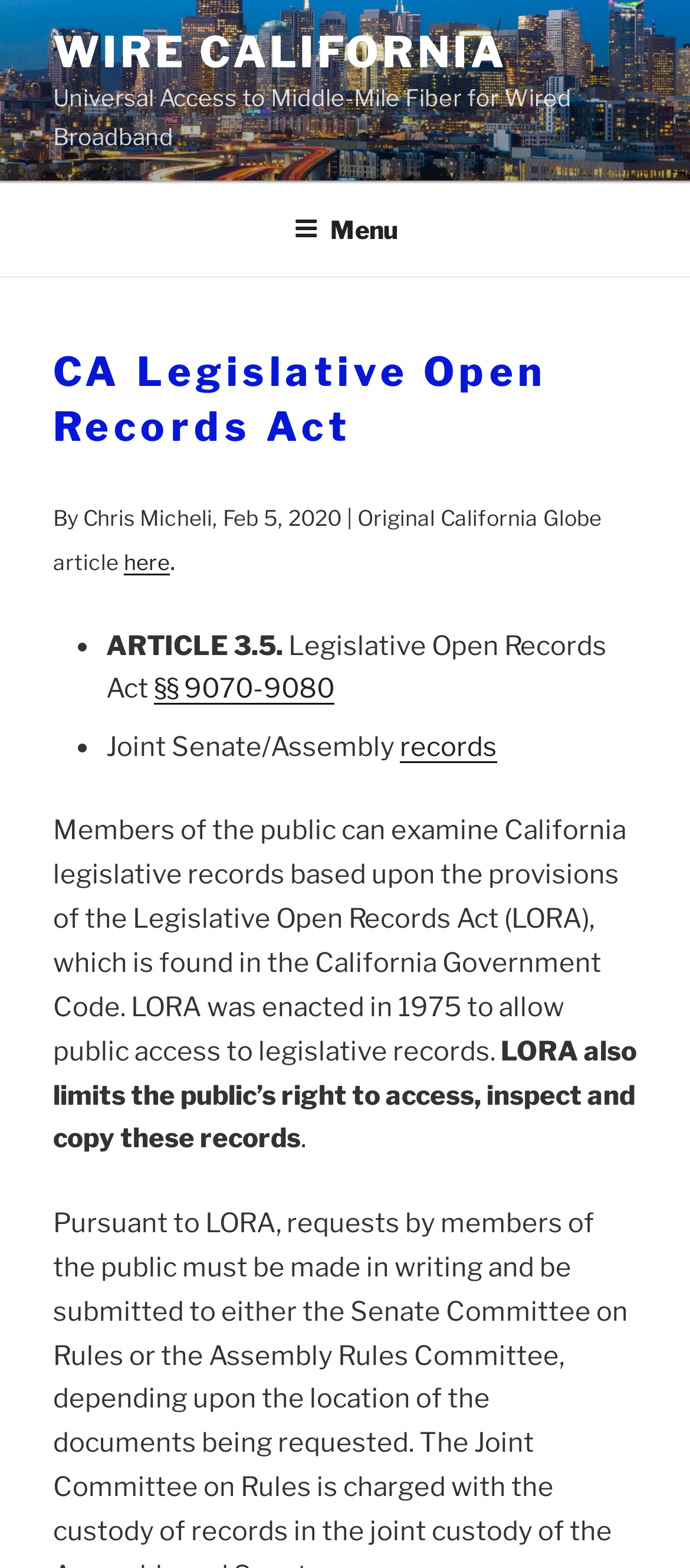Bounding box coordinates are given in the format (top-left x, top-left y, bottom-right x, bottom-right y). All values should be floating point numbers between 0 and 1. Provide the bounding box coordinate for the UI element described as: Wire California

[0.077, 0.017, 0.735, 0.05]